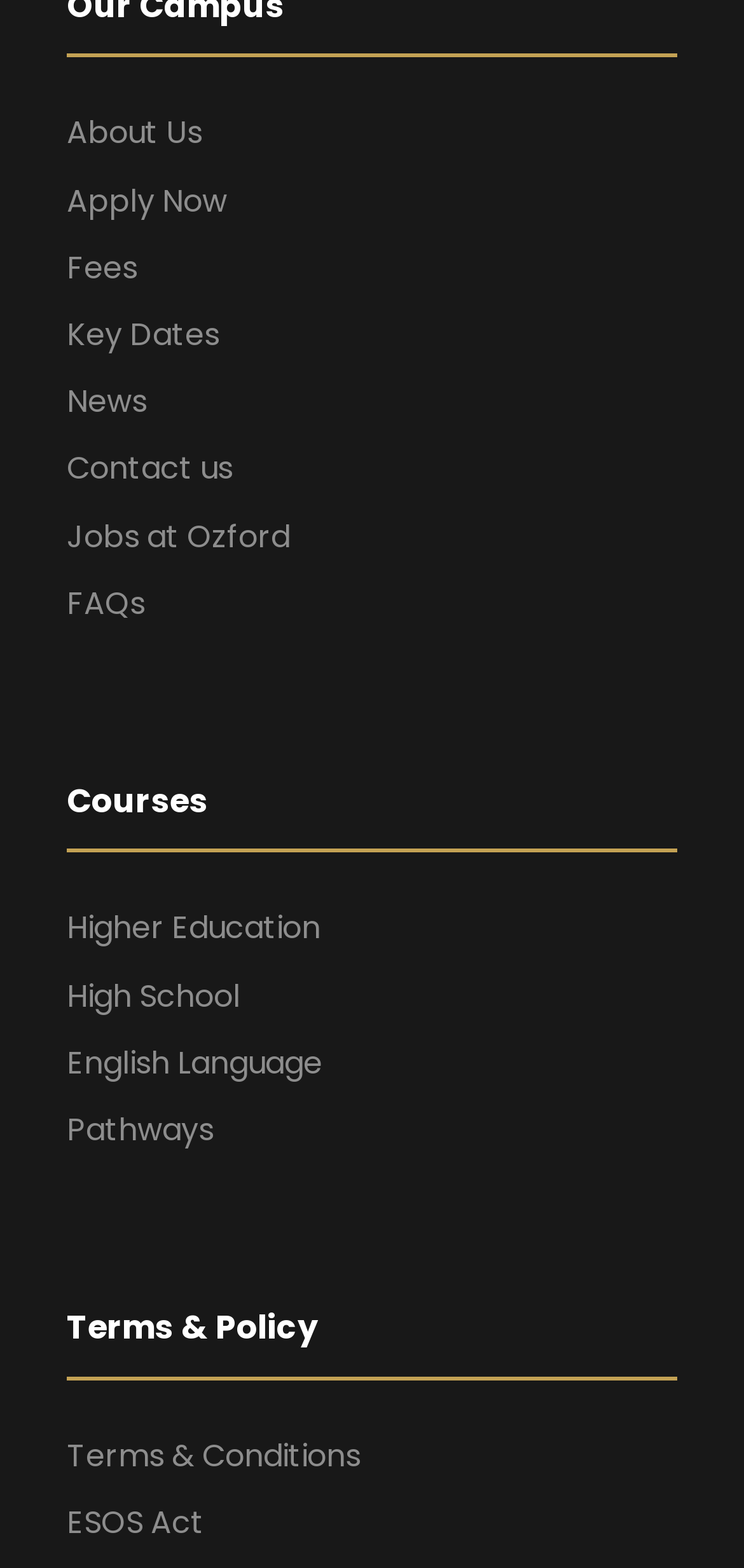Please determine the bounding box coordinates of the clickable area required to carry out the following instruction: "Contact Ozford". The coordinates must be four float numbers between 0 and 1, represented as [left, top, right, bottom].

[0.09, 0.285, 0.313, 0.313]